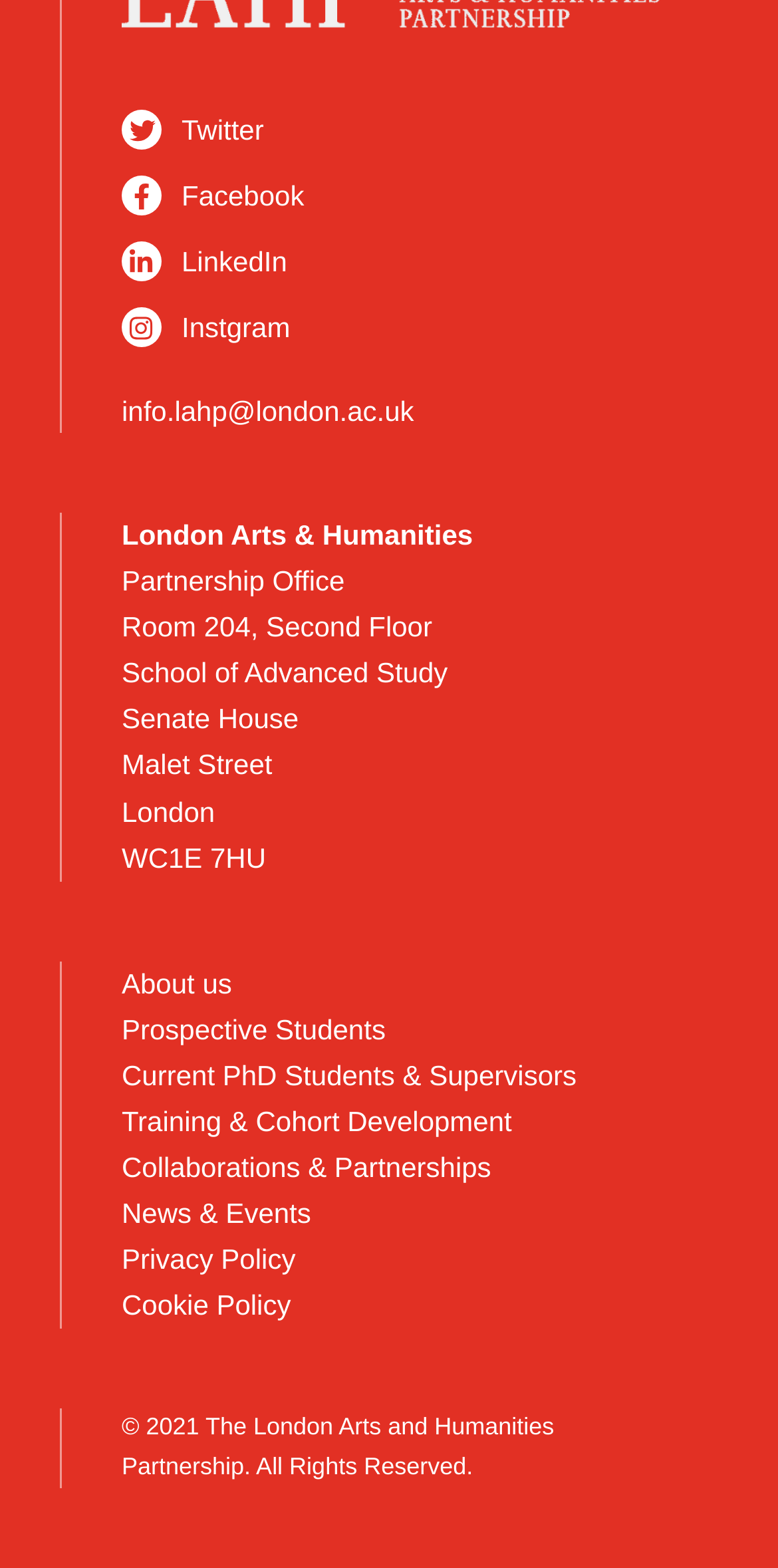Locate the bounding box coordinates of the element that should be clicked to fulfill the instruction: "check privacy policy".

[0.156, 0.793, 0.38, 0.813]